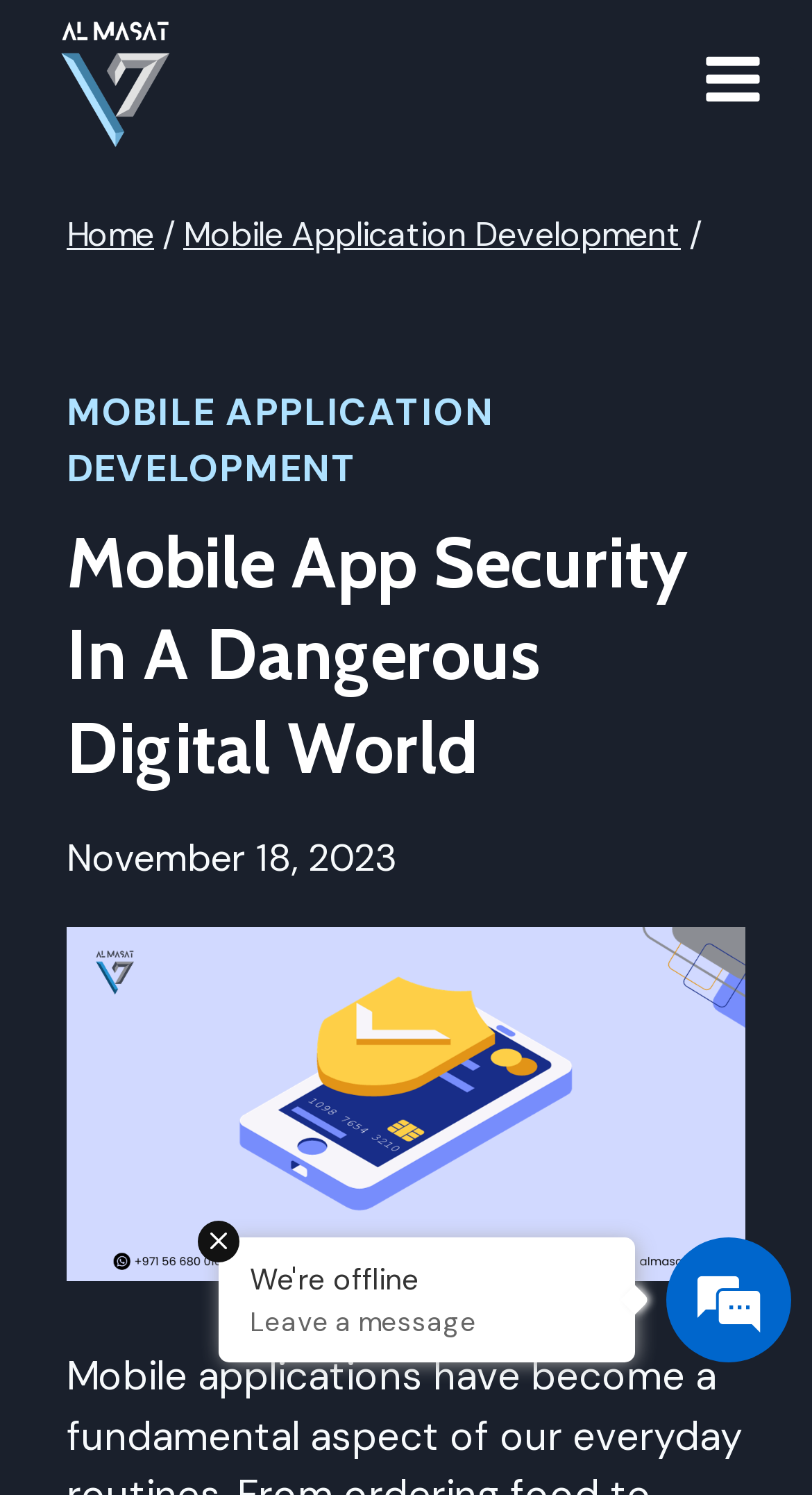Provide the bounding box coordinates of the HTML element this sentence describes: "Mobile Application Development". The bounding box coordinates consist of four float numbers between 0 and 1, i.e., [left, top, right, bottom].

[0.226, 0.142, 0.838, 0.171]